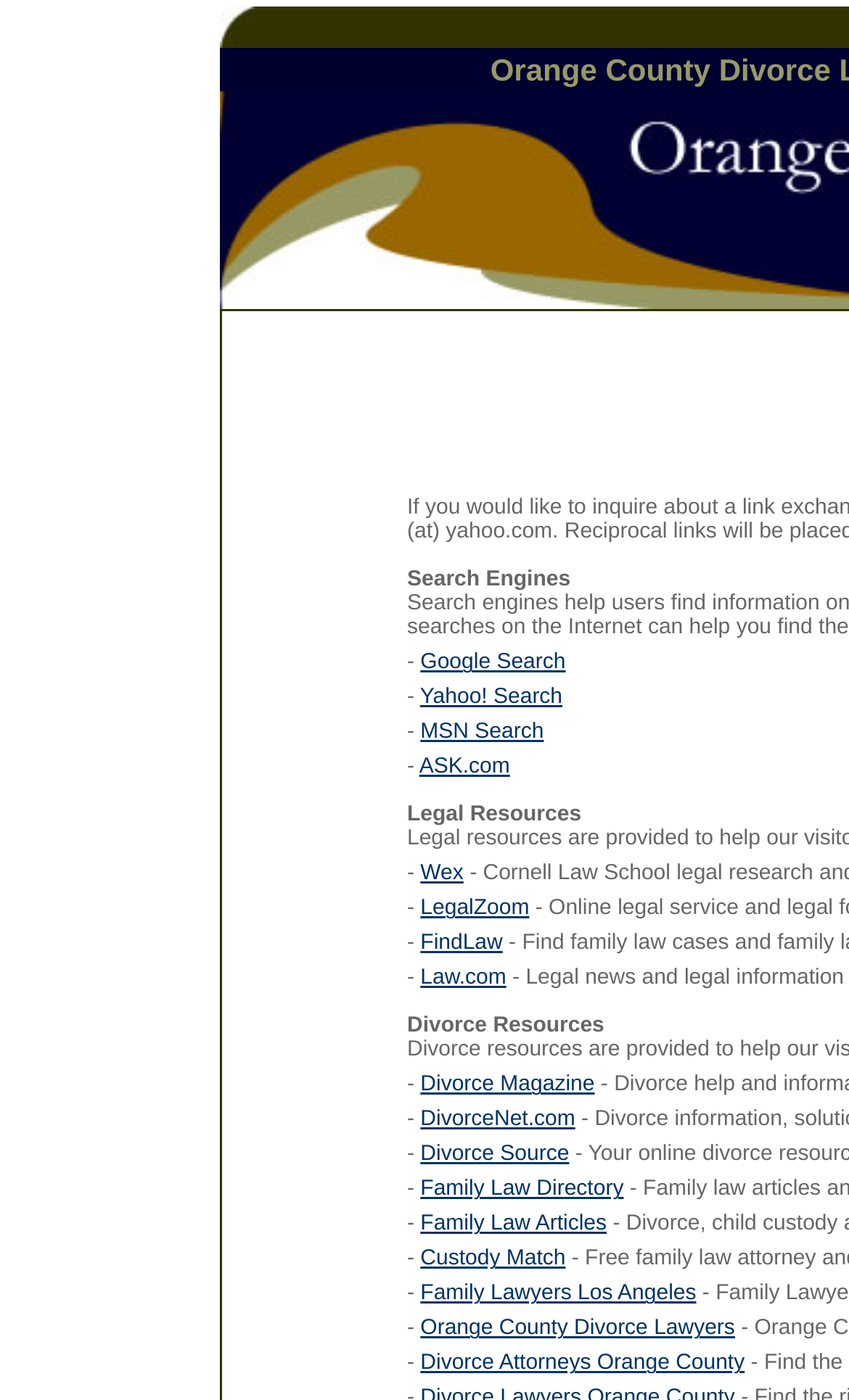Present a detailed account of what is displayed on the webpage.

This webpage is about Orange County Divorce Lawyer, a law firm providing legal help on family matters related to divorce, domestic partnerships, and child custody. 

At the top, there is a header section with a title "Orange County Divorce Lawyer | Orange County Divorce Attorney | Orange County Family Law Lawyer". 

Below the header, there are two columns of content. The left column is narrower and contains a series of search engine links, including Google Search, Yahoo! Search, MSN Search, and ASK.com, each accompanied by a small image. 

The right column is wider and contains two sections. The top section is titled "Legal Resources" and lists several legal websites, including Wex, LegalZoom, FindLaw, and Law.com, each with a brief description and a small image. 

The bottom section is titled "Divorce Resources" and lists several divorce-related websites, including Divorce Magazine, DivorceNet.com, Divorce Source, and Family Law Directory, each with a brief description and a small image.